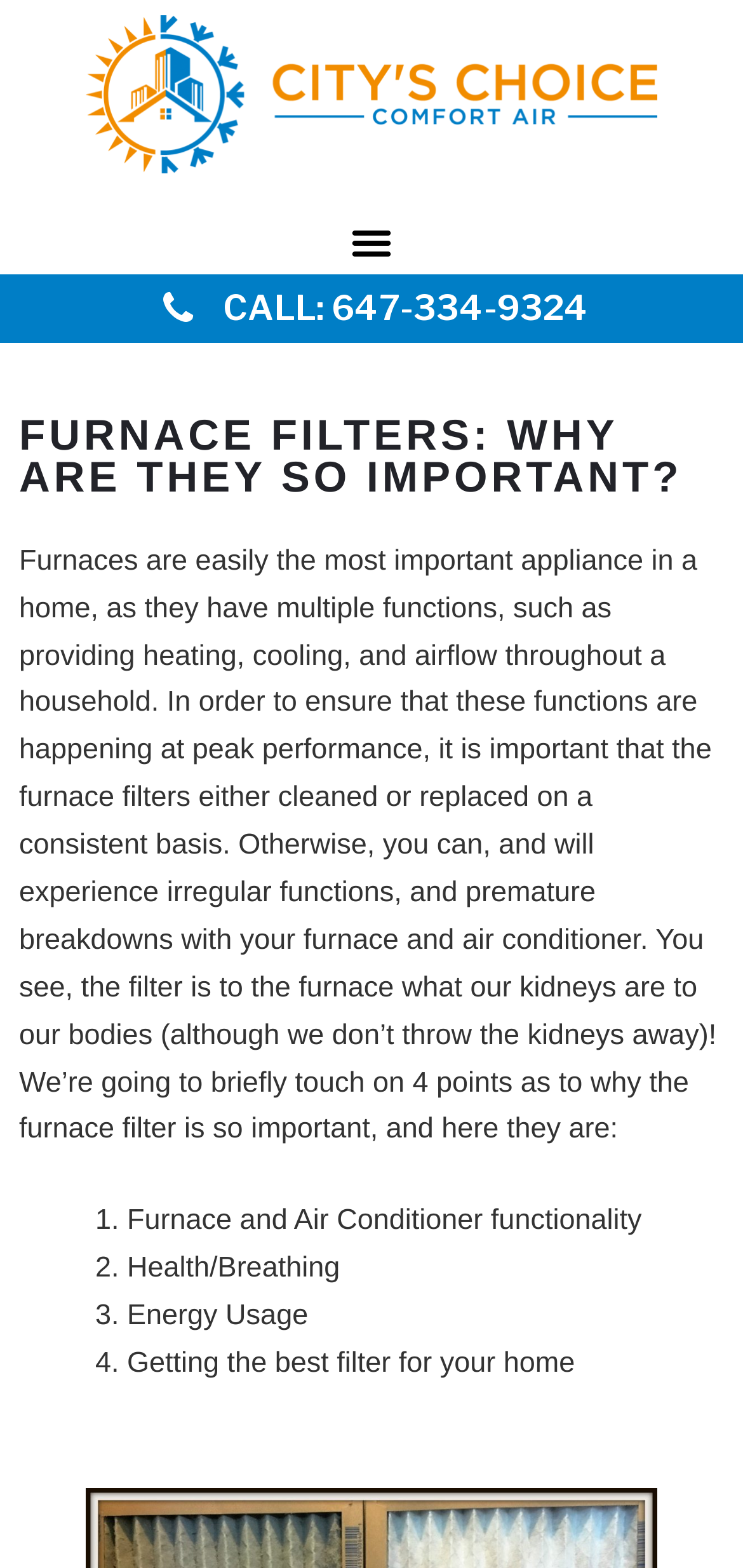Respond to the question below with a single word or phrase:
What is the main function of a furnace?

Heating, cooling, and airflow